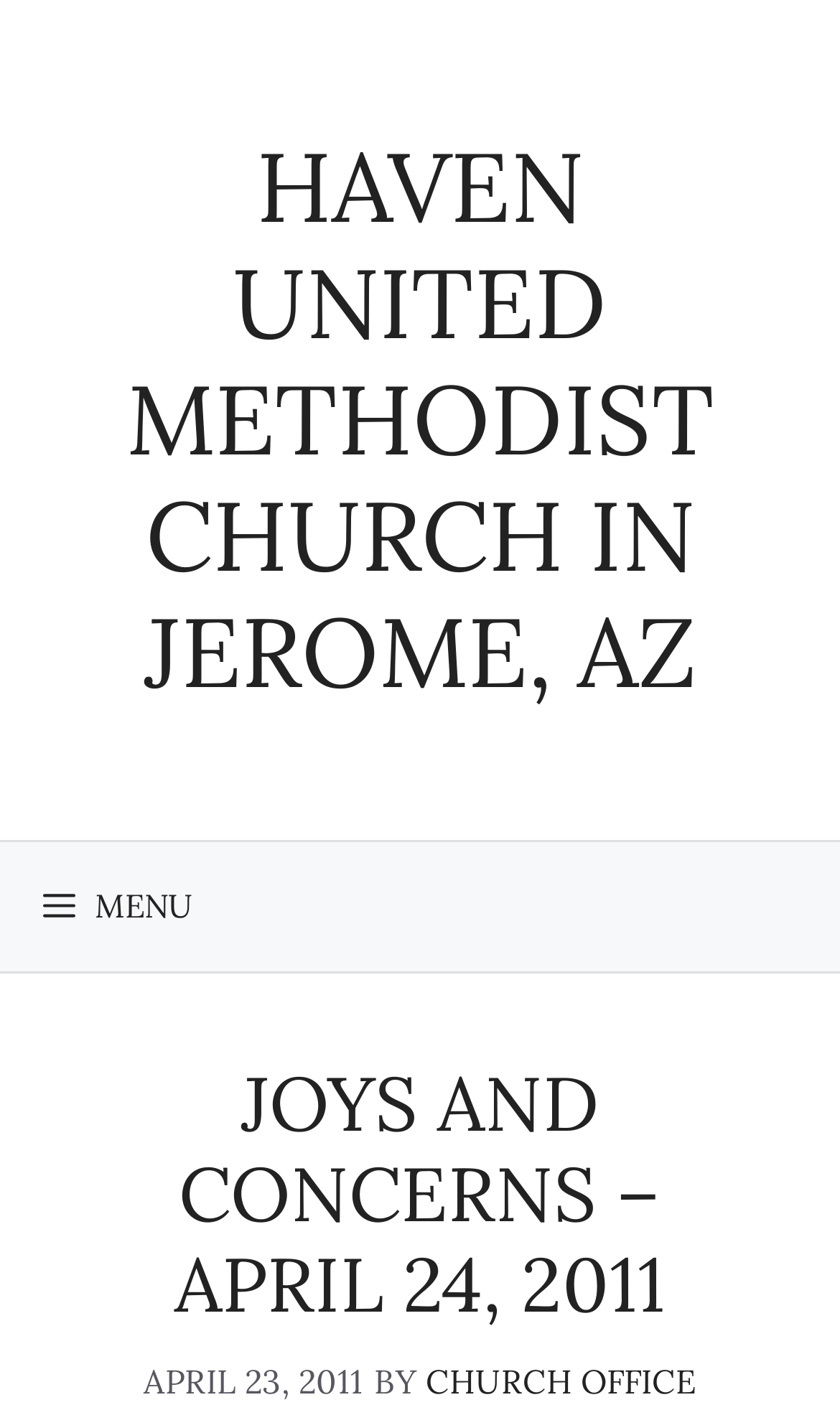What is the type of the primary navigation?
Please provide a full and detailed response to the question.

From the button element, we can see the text 'MENU', which indicates the type of the primary navigation.